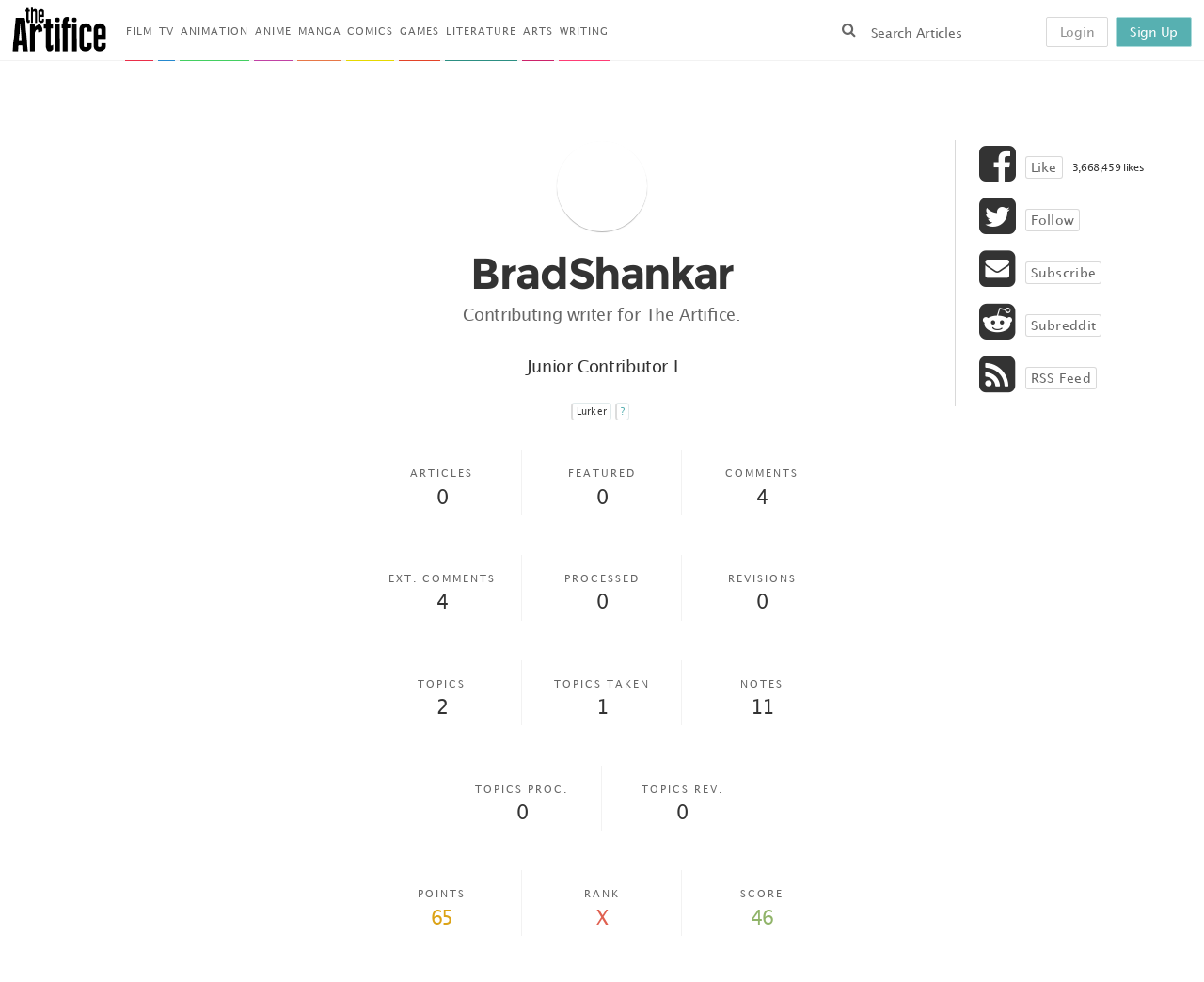Could you please study the image and provide a detailed answer to the question:
What is the username of the contributor?

The username of the contributor can be found in the heading element, which says 'BradShankar | The Artifice'. This suggests that BradShankar is the username of the contributor, and 'The Artifice' is the name of the online magazine.